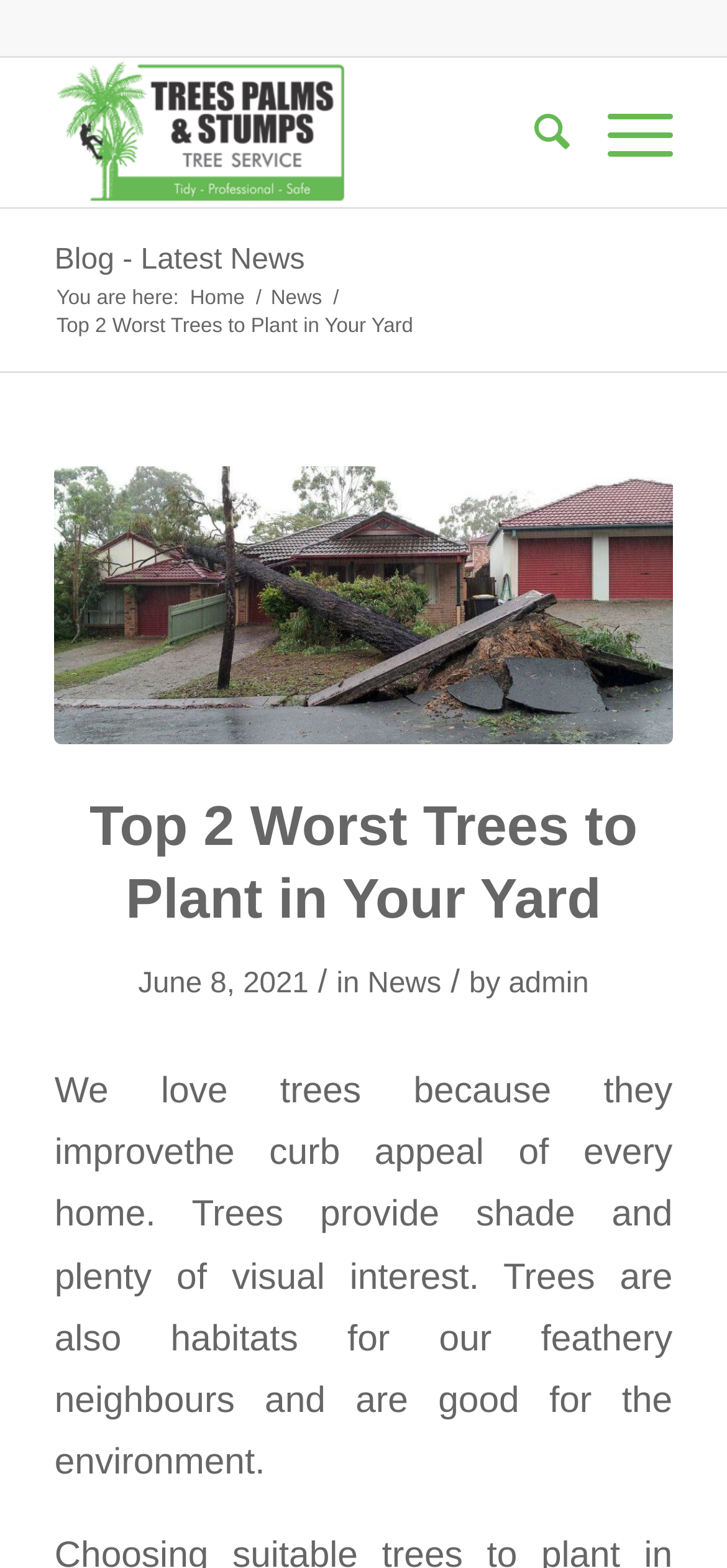Using the provided element description: "title="tree house in forest lake"", identify the bounding box coordinates. The coordinates should be four floats between 0 and 1 in the order [left, top, right, bottom].

[0.075, 0.297, 0.925, 0.475]